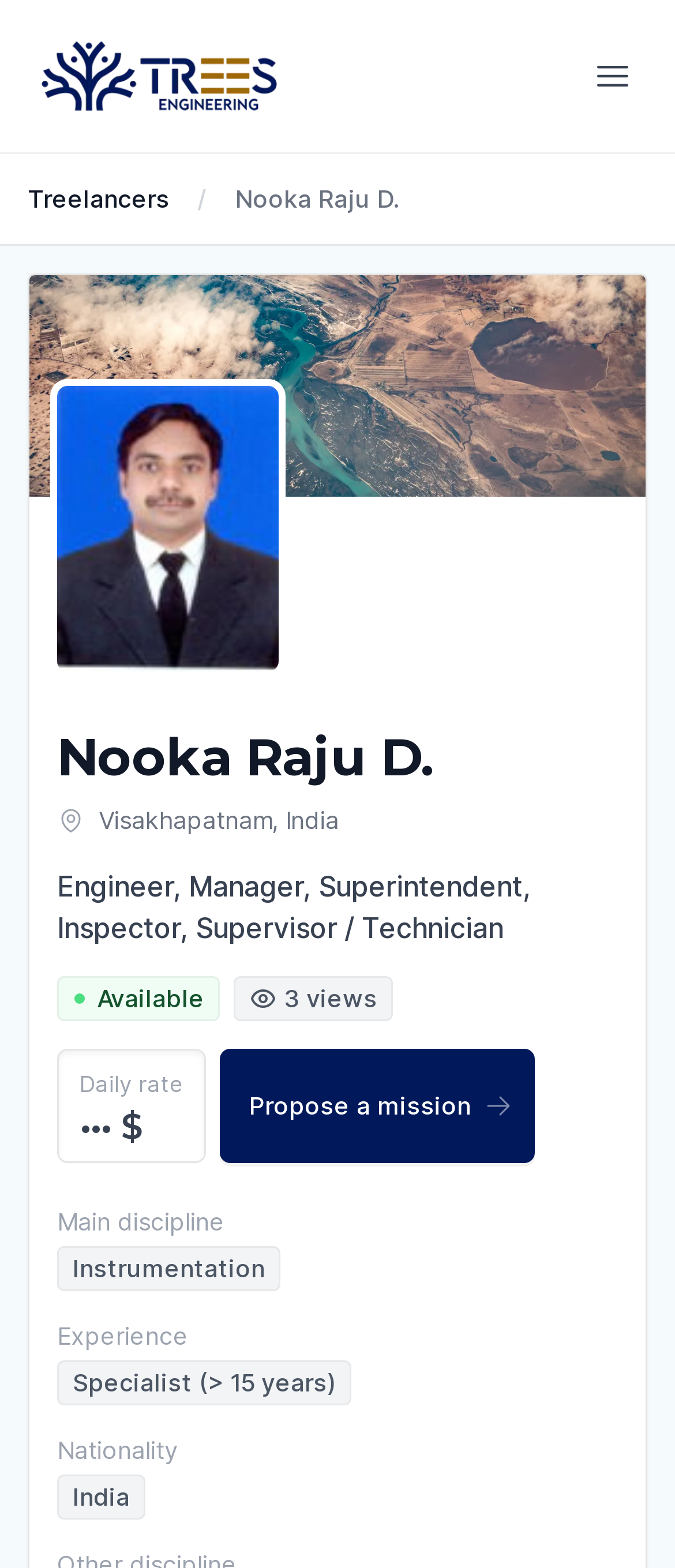Using the webpage screenshot, find the UI element described by Treelancers. Provide the bounding box coordinates in the format (top-left x, top-left y, bottom-right x, bottom-right y), ensuring all values are floating point numbers between 0 and 1.

[0.041, 0.116, 0.251, 0.138]